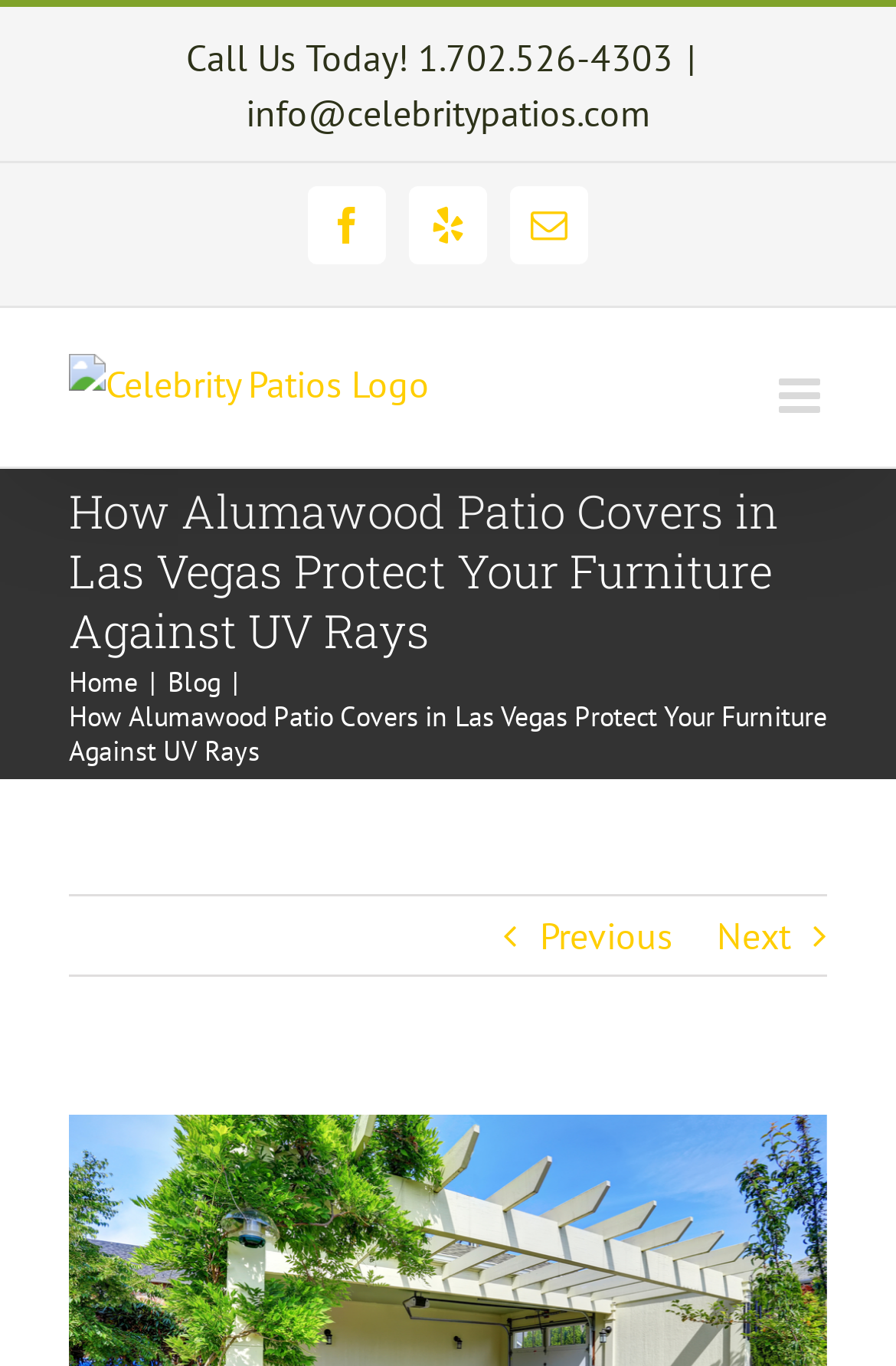Predict the bounding box coordinates for the UI element described as: "About Us". The coordinates should be four float numbers between 0 and 1, presented as [left, top, right, bottom].

None